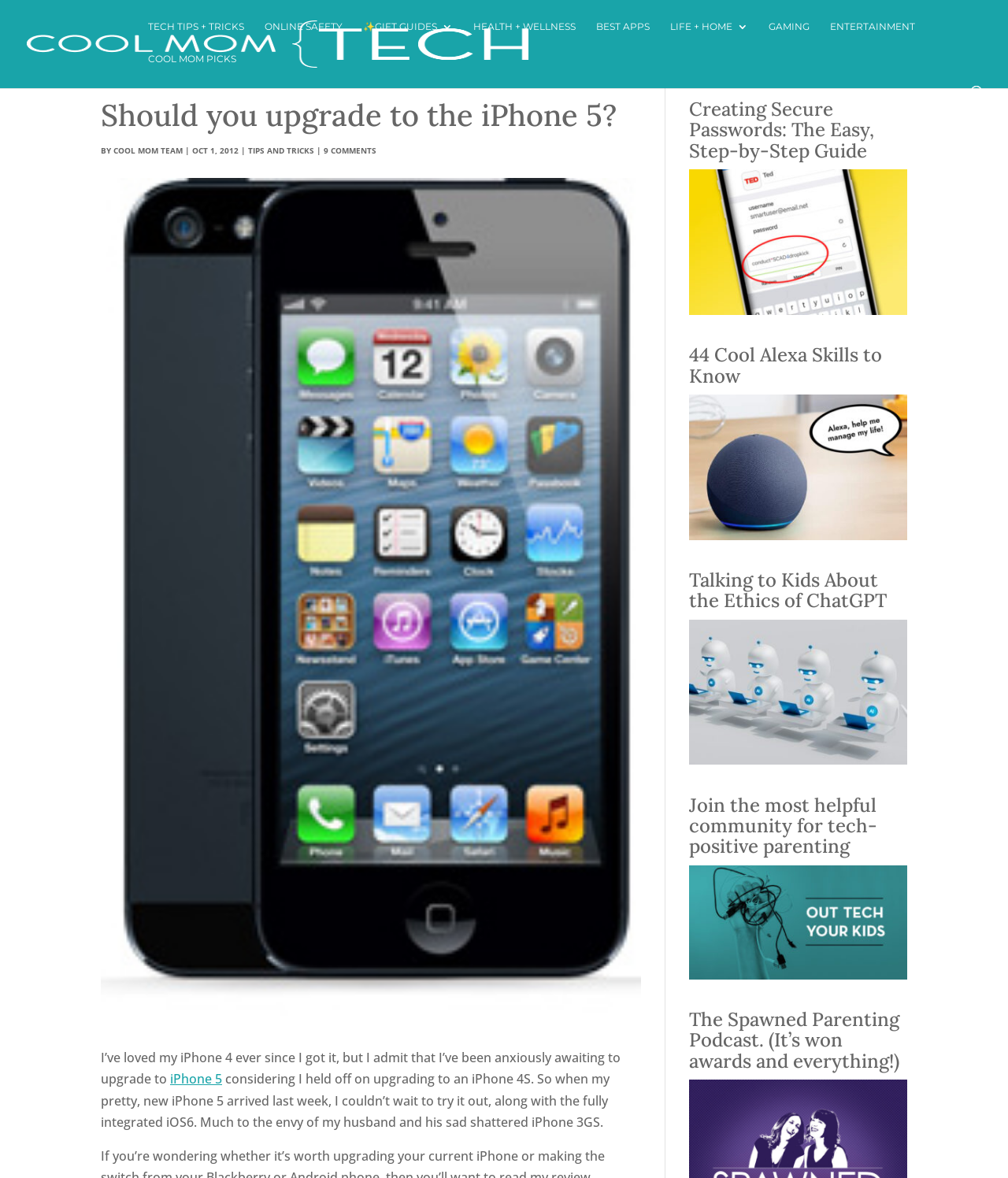Find the bounding box coordinates for the area you need to click to carry out the instruction: "Click on the 'Home' link". The coordinates should be four float numbers between 0 and 1, indicated as [left, top, right, bottom].

None